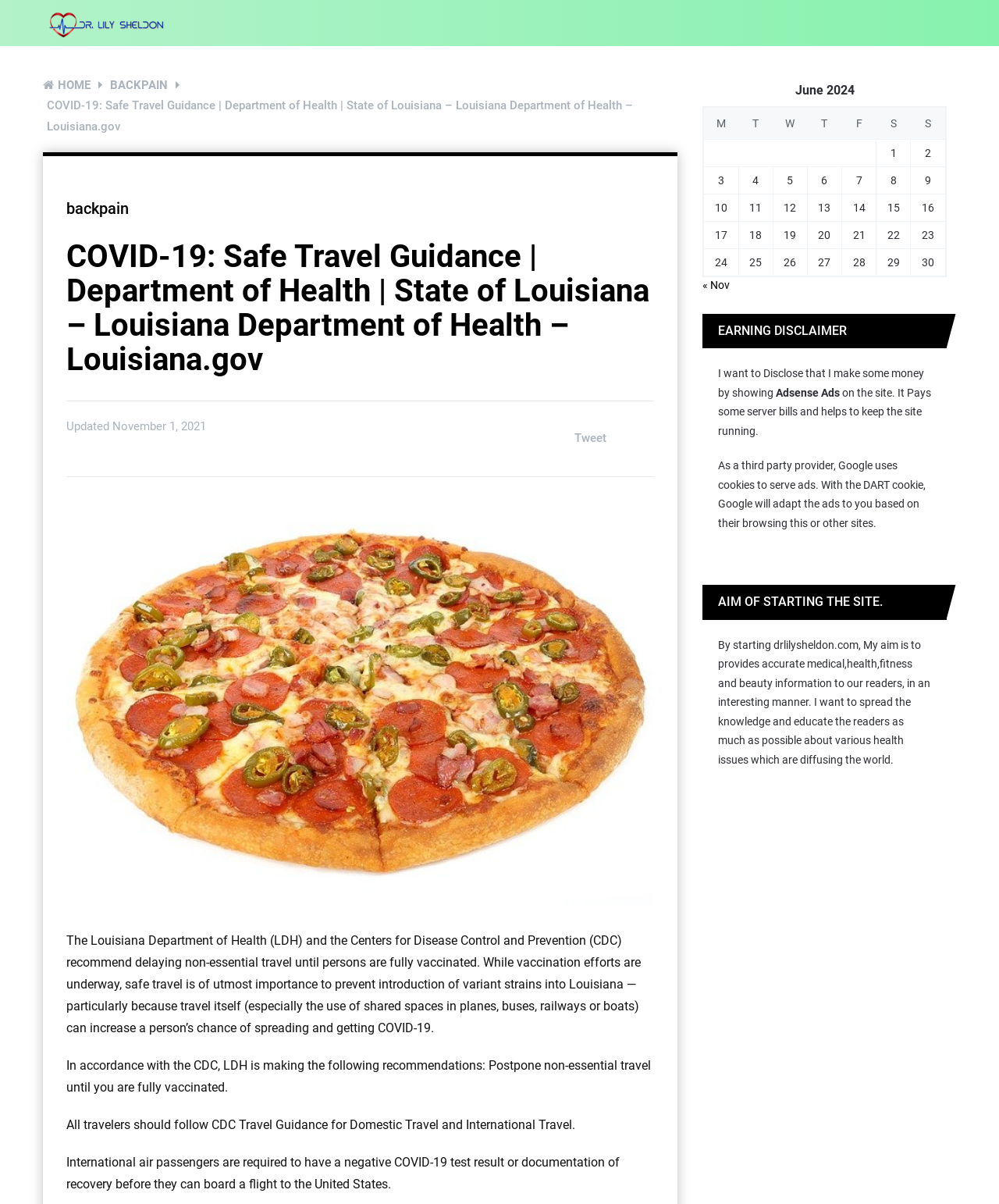For the element described, predict the bounding box coordinates as (top-left x, top-left y, bottom-right x, bottom-right y). All values should be between 0 and 1. Element description: alt="Dr.Lily Sheldon"

[0.048, 0.01, 0.165, 0.032]